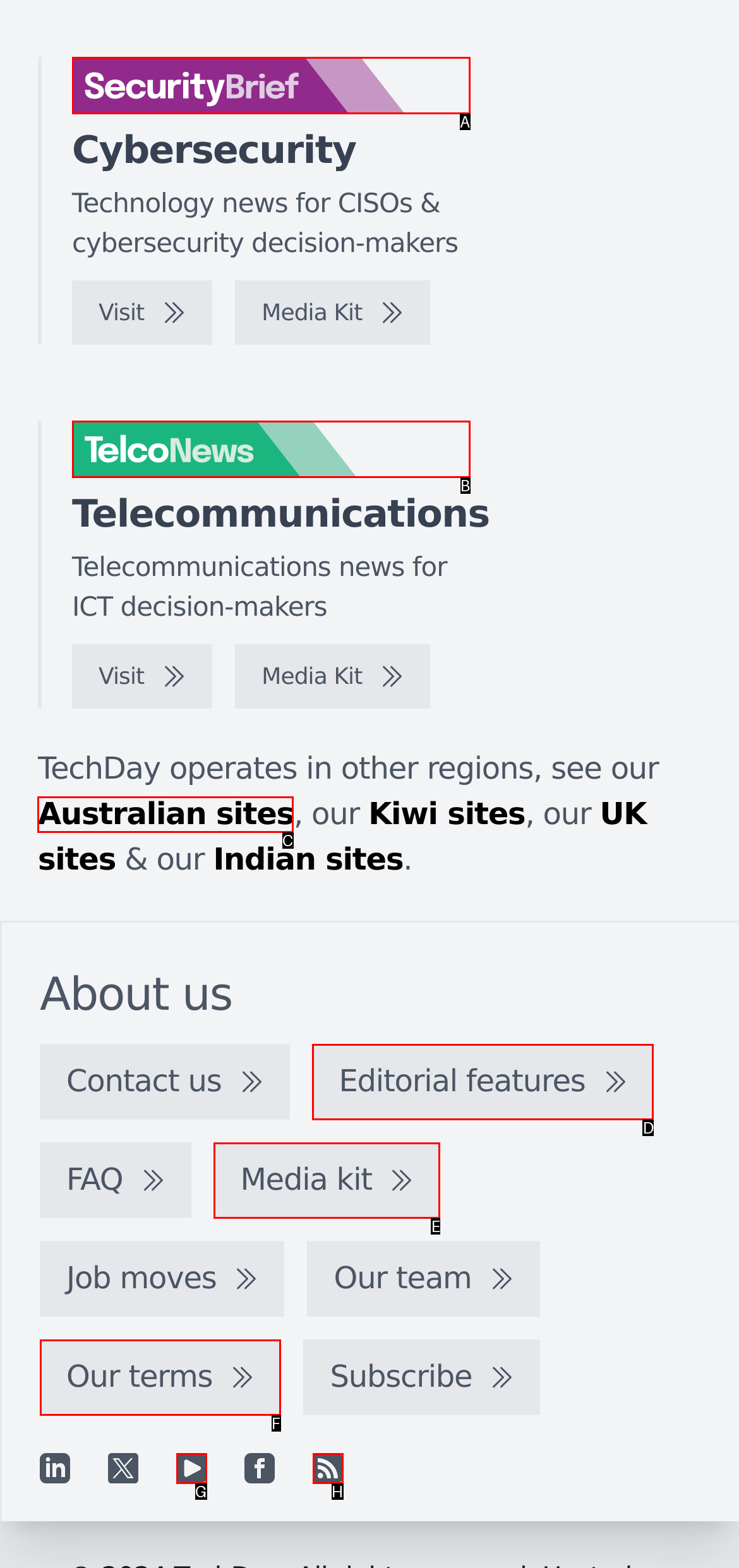Determine the HTML element to click for the instruction: Check Australian sites.
Answer with the letter corresponding to the correct choice from the provided options.

C